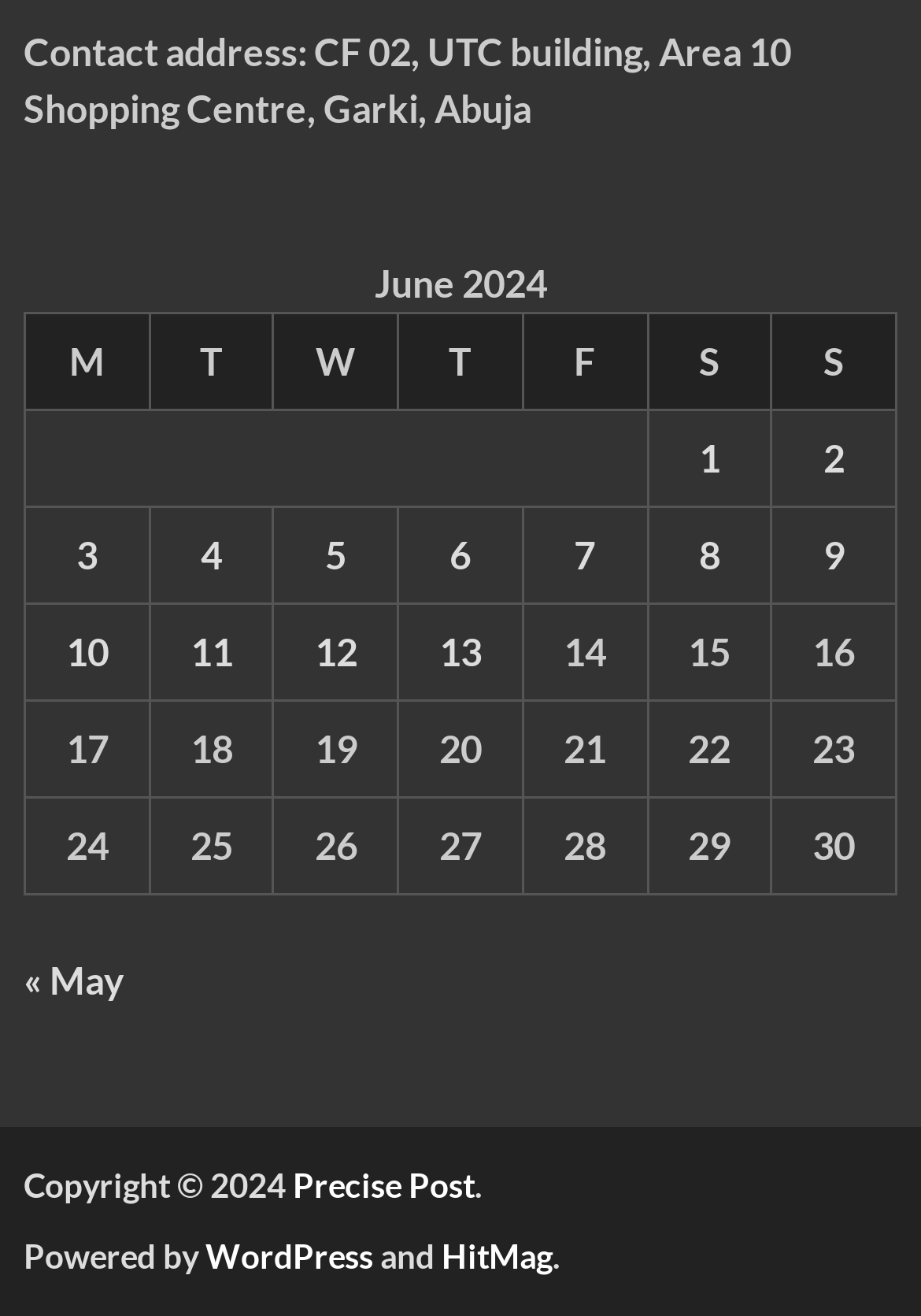What is the copyright year?
Based on the image, provide a one-word or brief-phrase response.

2024